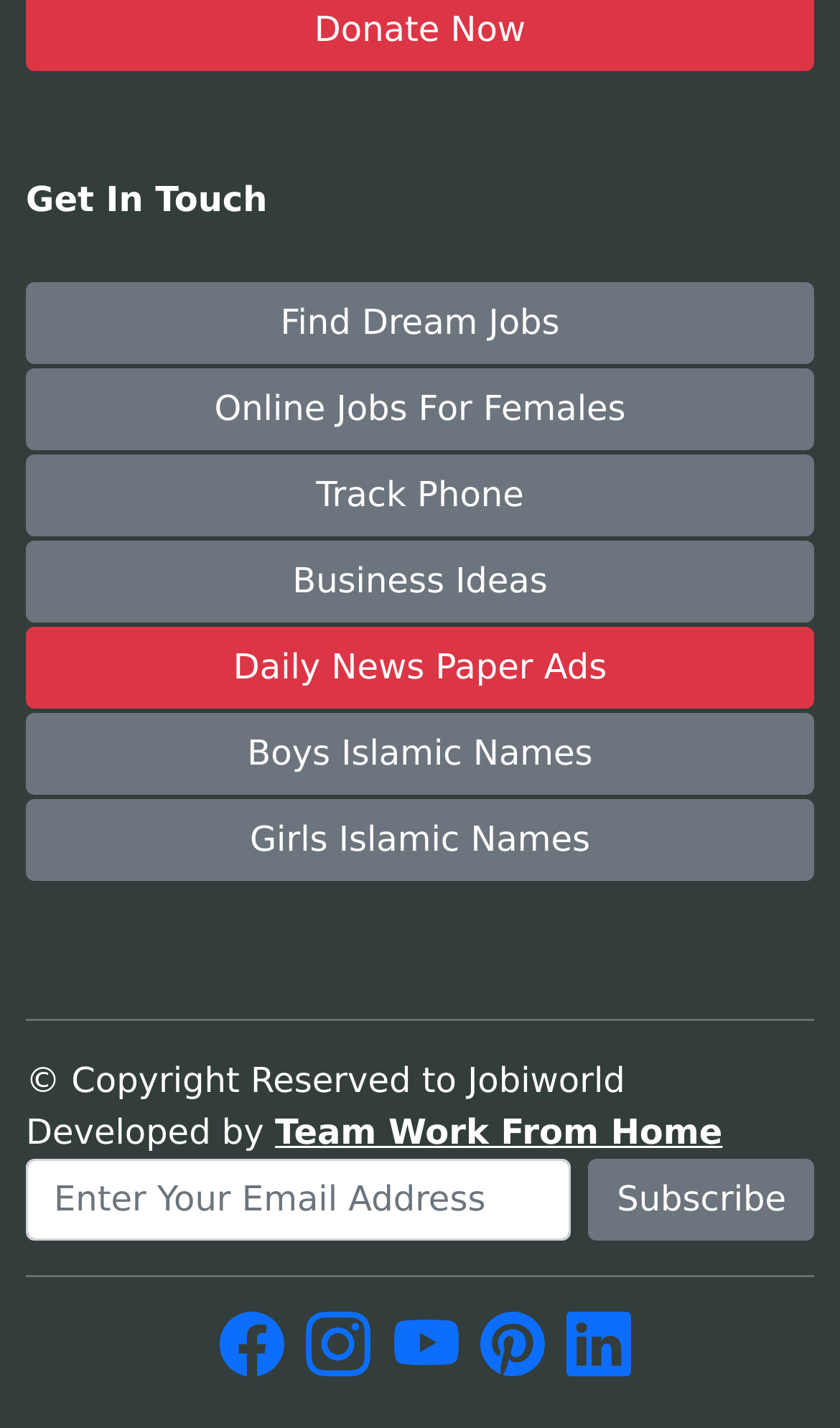Please determine the bounding box coordinates of the element's region to click for the following instruction: "Find Dream Jobs".

[0.031, 0.197, 0.969, 0.254]